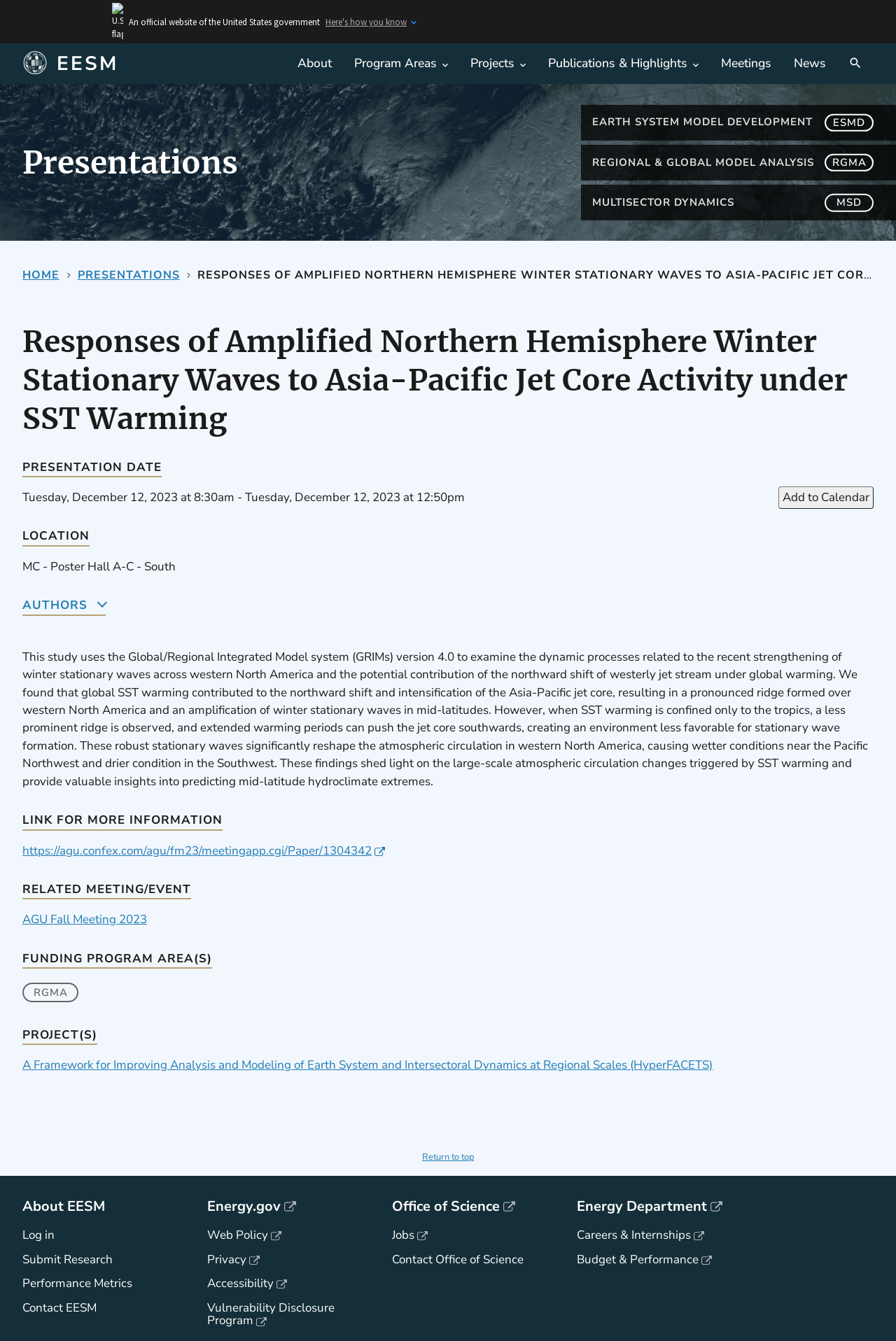Based on the image, provide a detailed response to the question:
What is the funding program area for this research?

I found the answer by looking at the 'FUNDING PROGRAM AREA(S)' section, which lists 'RGMA' as the funding program area.